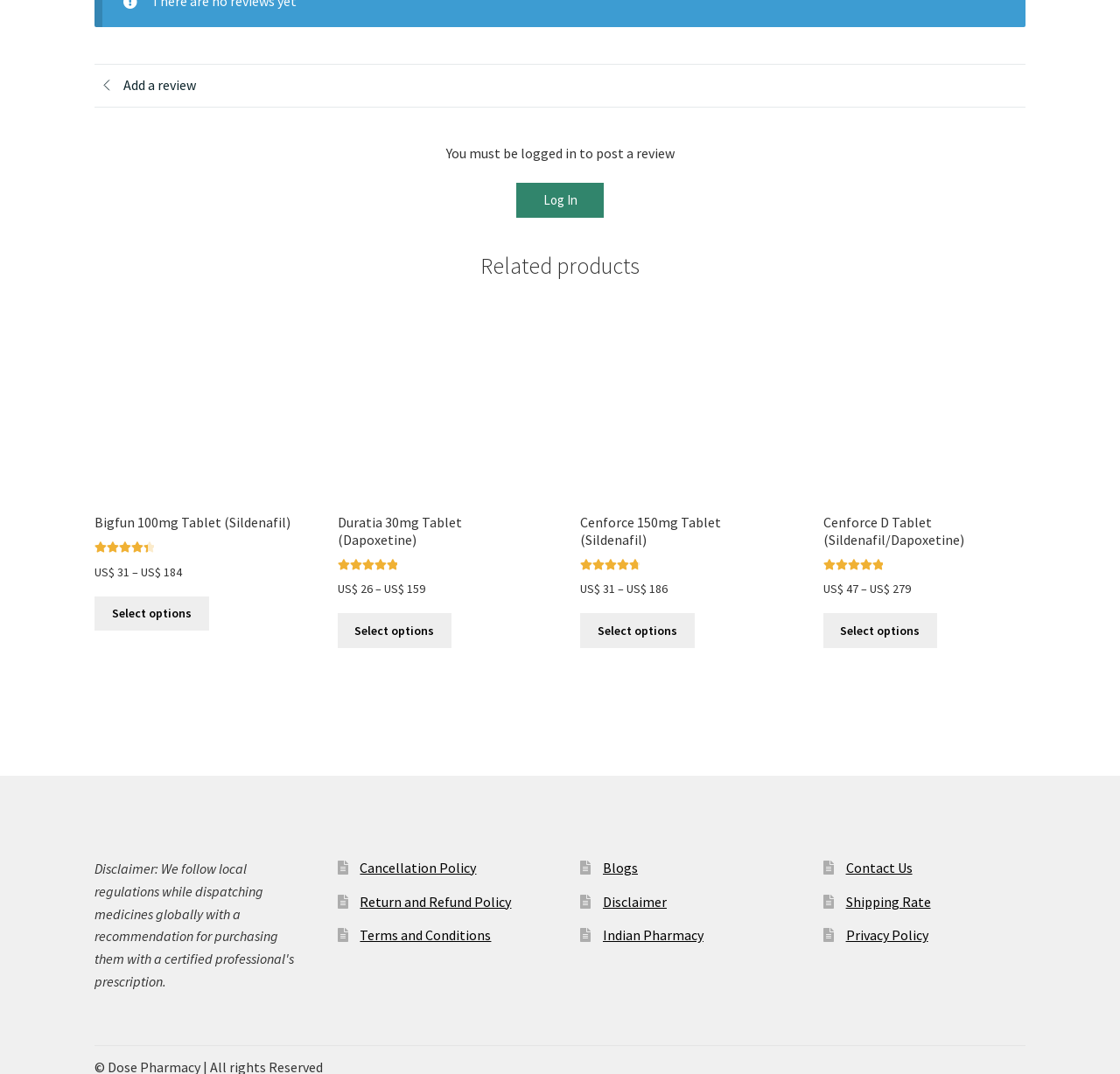Determine the bounding box coordinates of the region that needs to be clicked to achieve the task: "Check out Shiplap Siding services in Palatine".

None